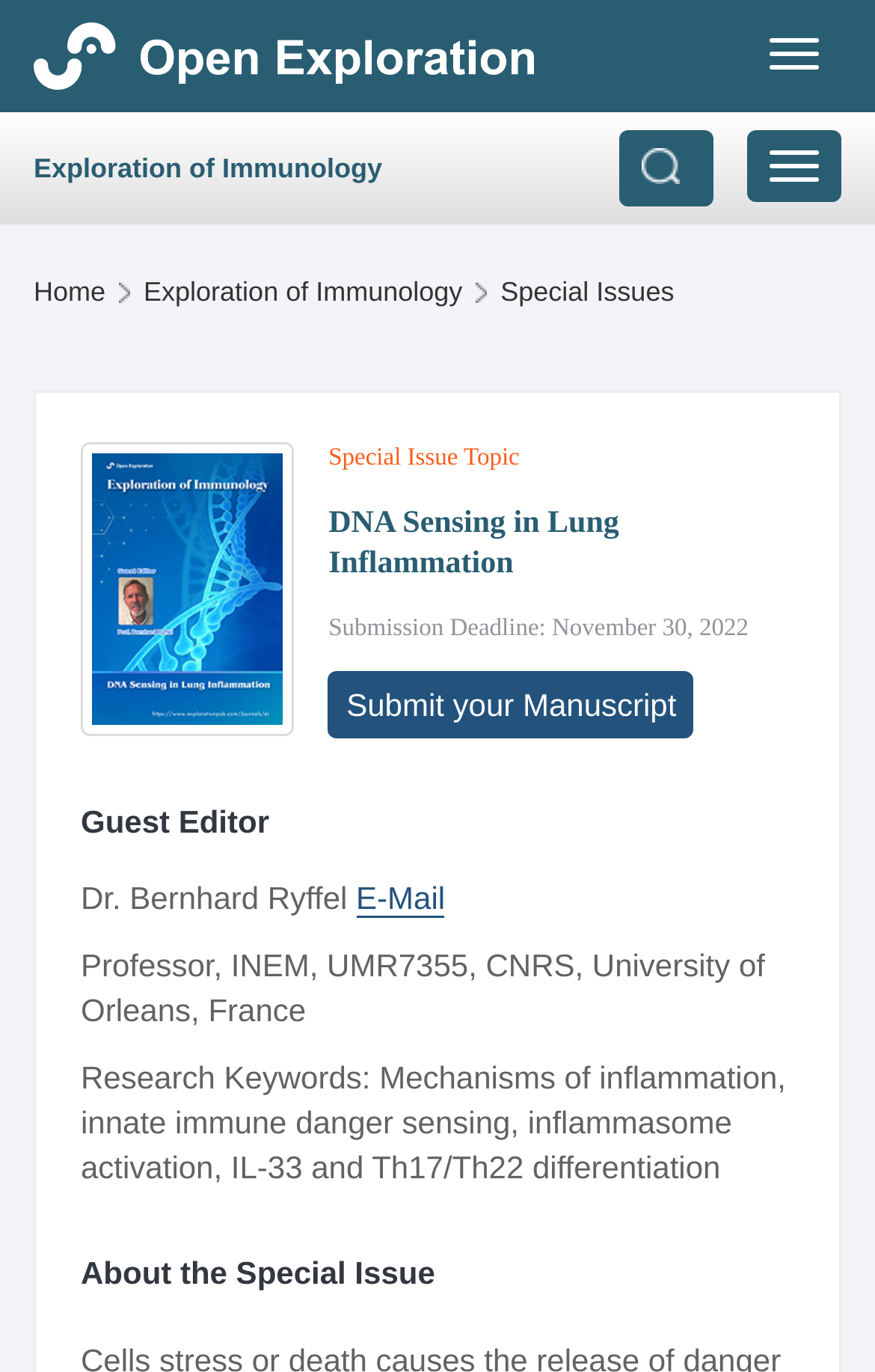By analyzing the image, answer the following question with a detailed response: How many buttons are in the special issue section?

I counted the buttons in the special issue section, which are 'Submit your Manuscript' and another button with no text. Therefore, there are 2 buttons in the special issue section.